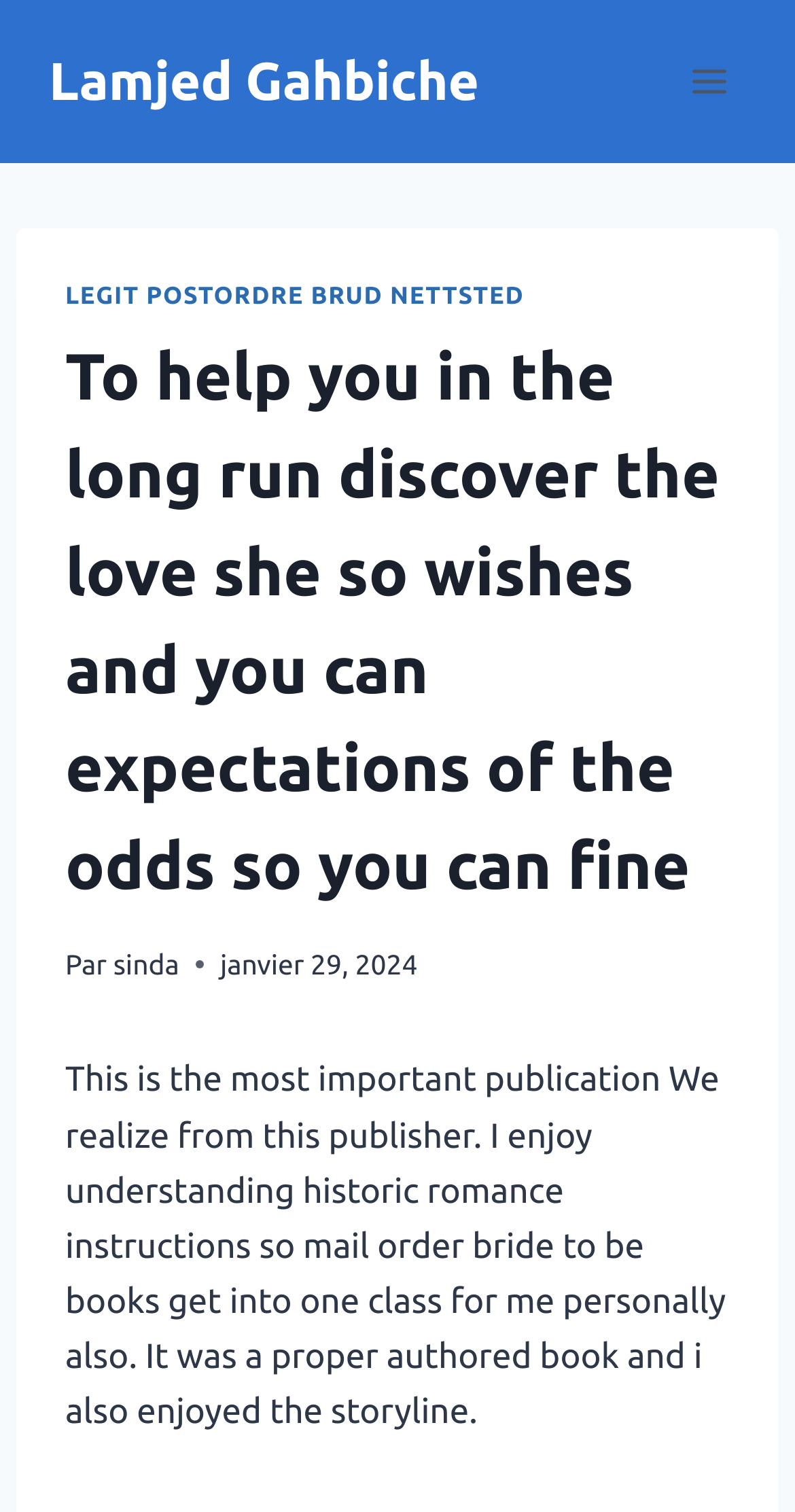Given the description sinda, predict the bounding box coordinates of the UI element. Ensure the coordinates are in the format (top-left x, top-left y, bottom-right x, bottom-right y) and all values are between 0 and 1.

[0.142, 0.626, 0.226, 0.648]